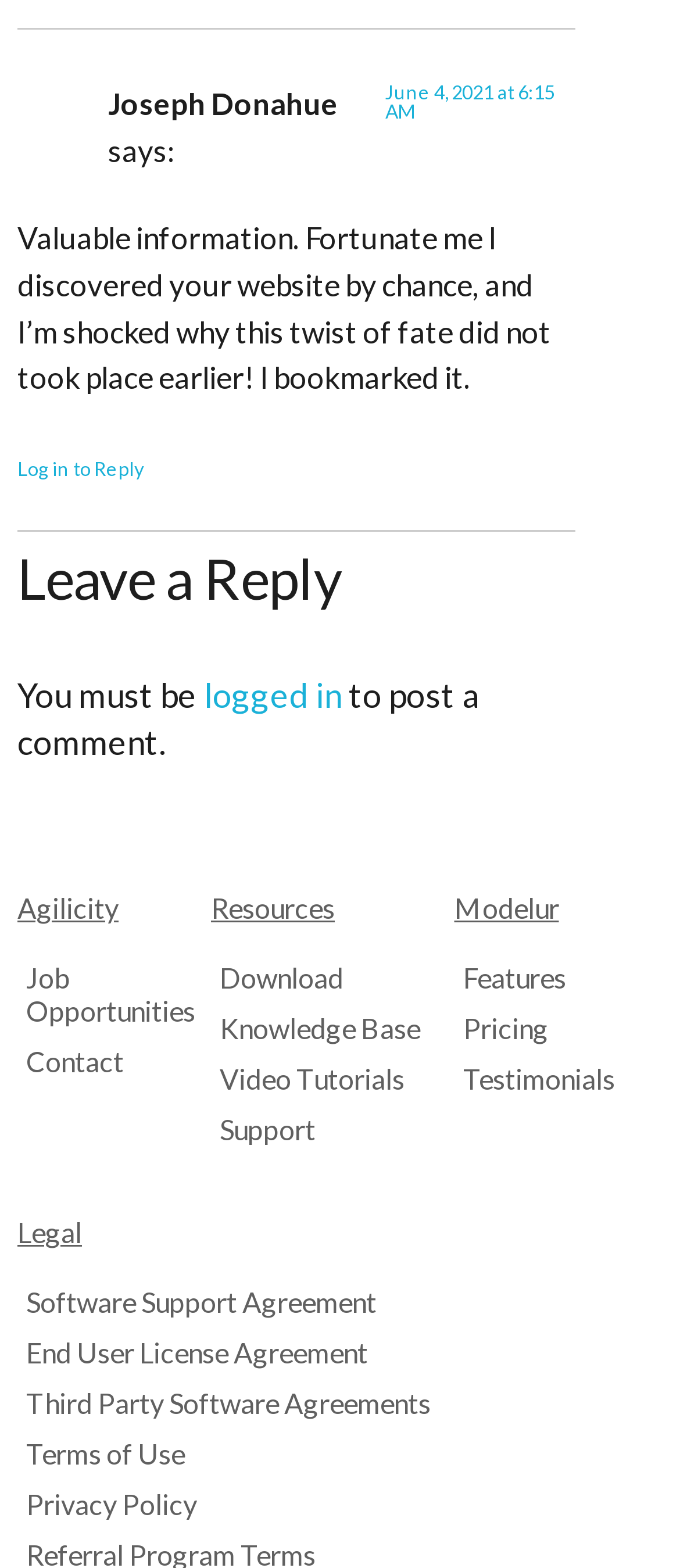Please identify the bounding box coordinates of the clickable element to fulfill the following instruction: "View job opportunities". The coordinates should be four float numbers between 0 and 1, i.e., [left, top, right, bottom].

[0.026, 0.612, 0.31, 0.655]